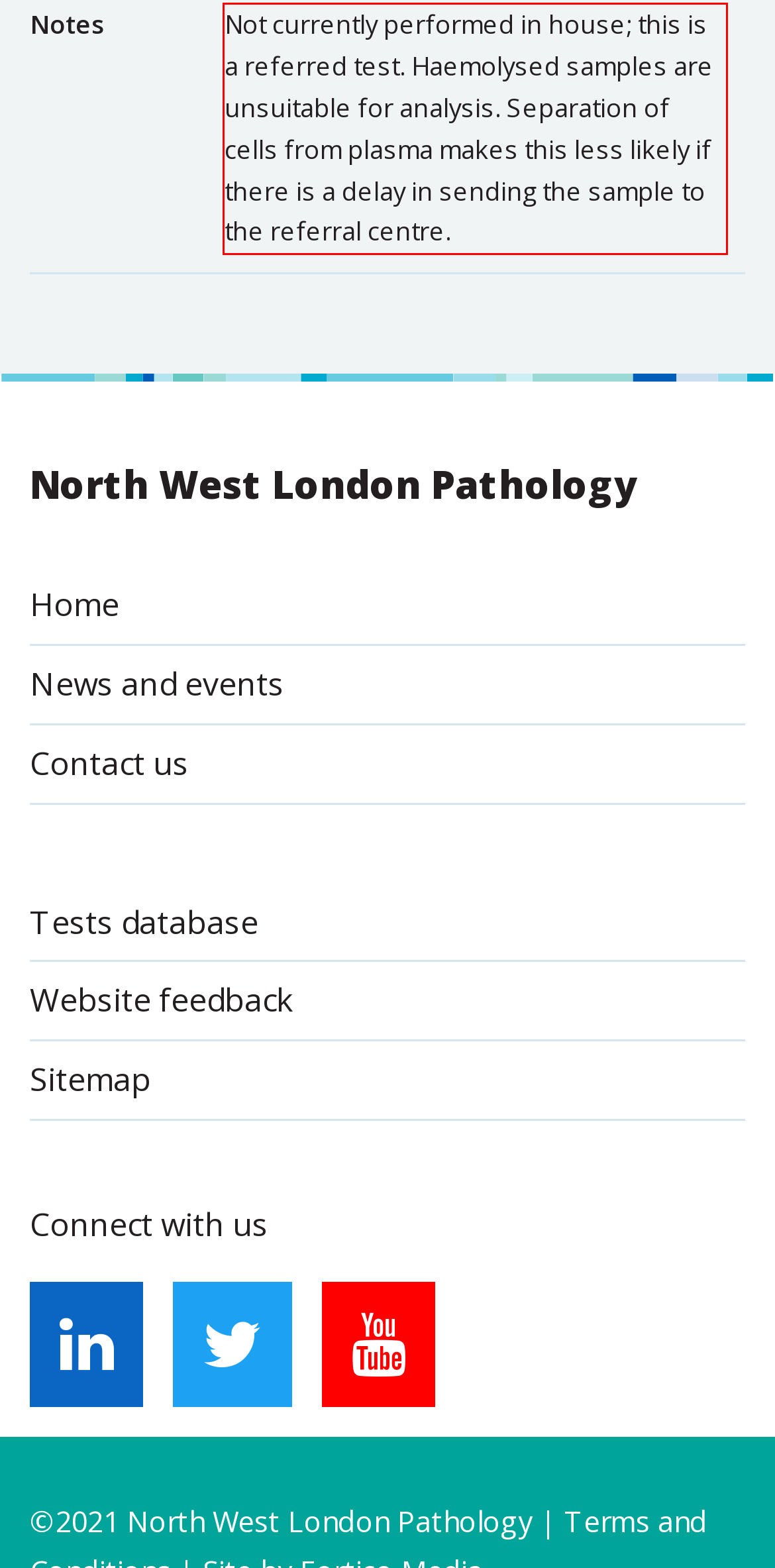Observe the screenshot of the webpage that includes a red rectangle bounding box. Conduct OCR on the content inside this red bounding box and generate the text.

Not currently performed in house; this is a referred test. Haemolysed samples are unsuitable for analysis. Separation of cells from plasma makes this less likely if there is a delay in sending the sample to the referral centre.